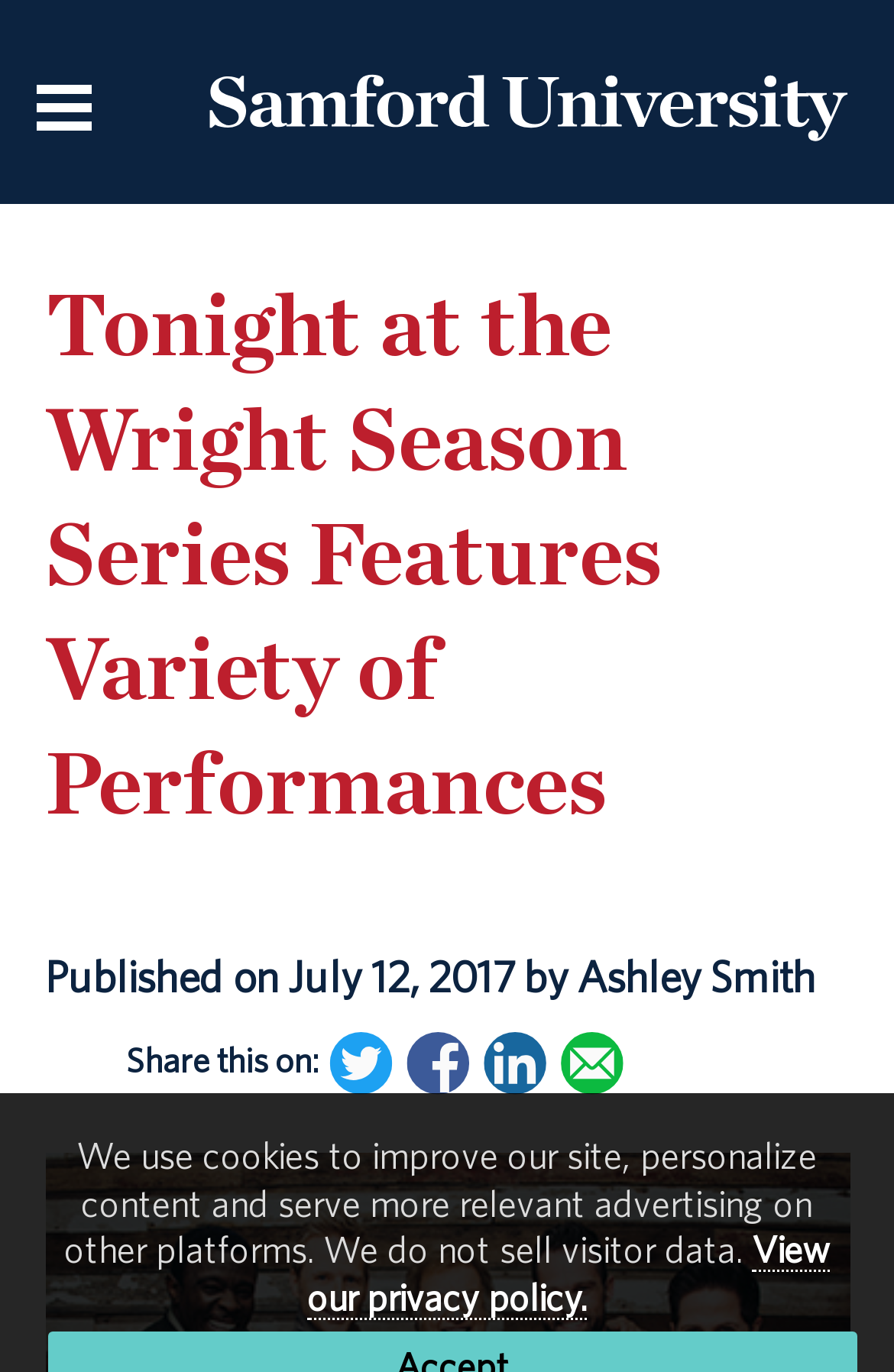Find and provide the bounding box coordinates for the UI element described here: "View our privacy policy.". The coordinates should be given as four float numbers between 0 and 1: [left, top, right, bottom].

[0.344, 0.896, 0.928, 0.961]